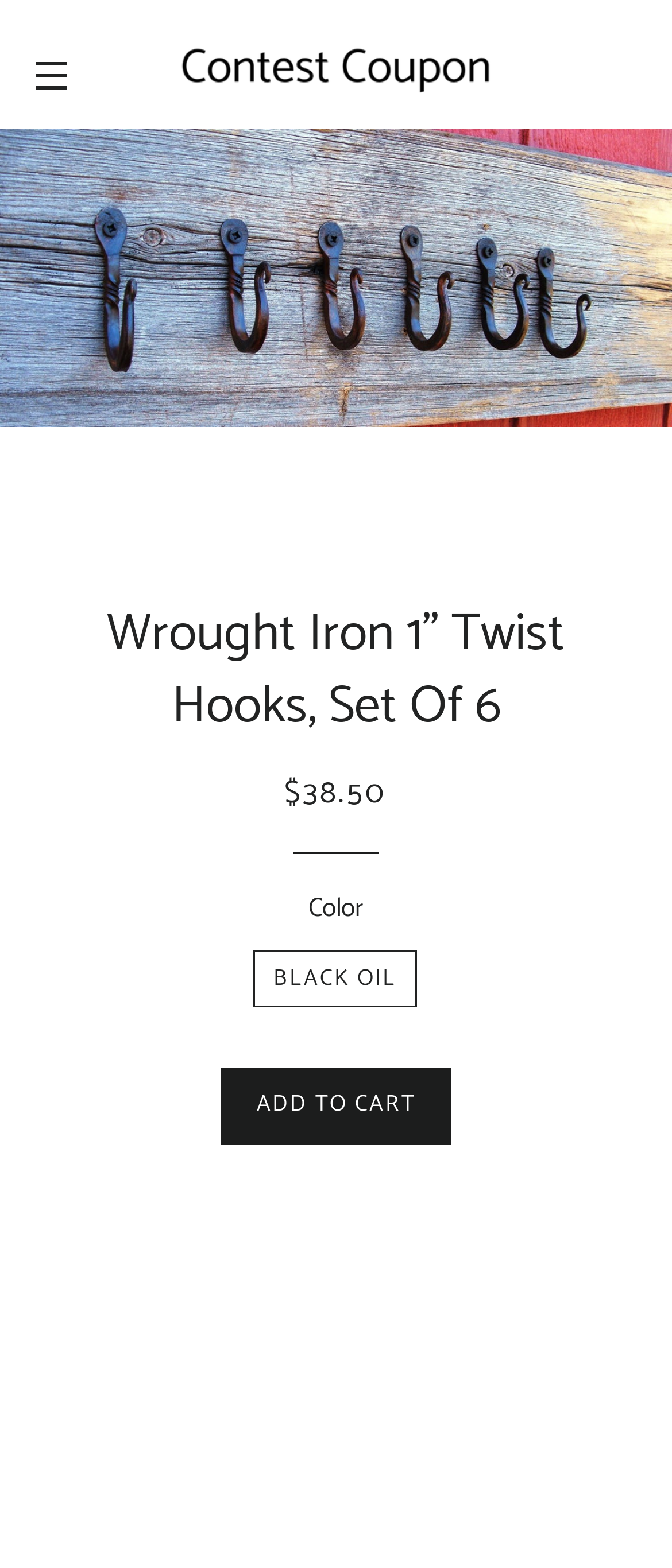What is the text on the link at the bottom of the page? Using the information from the screenshot, answer with a single word or phrase.

ADD TO CART